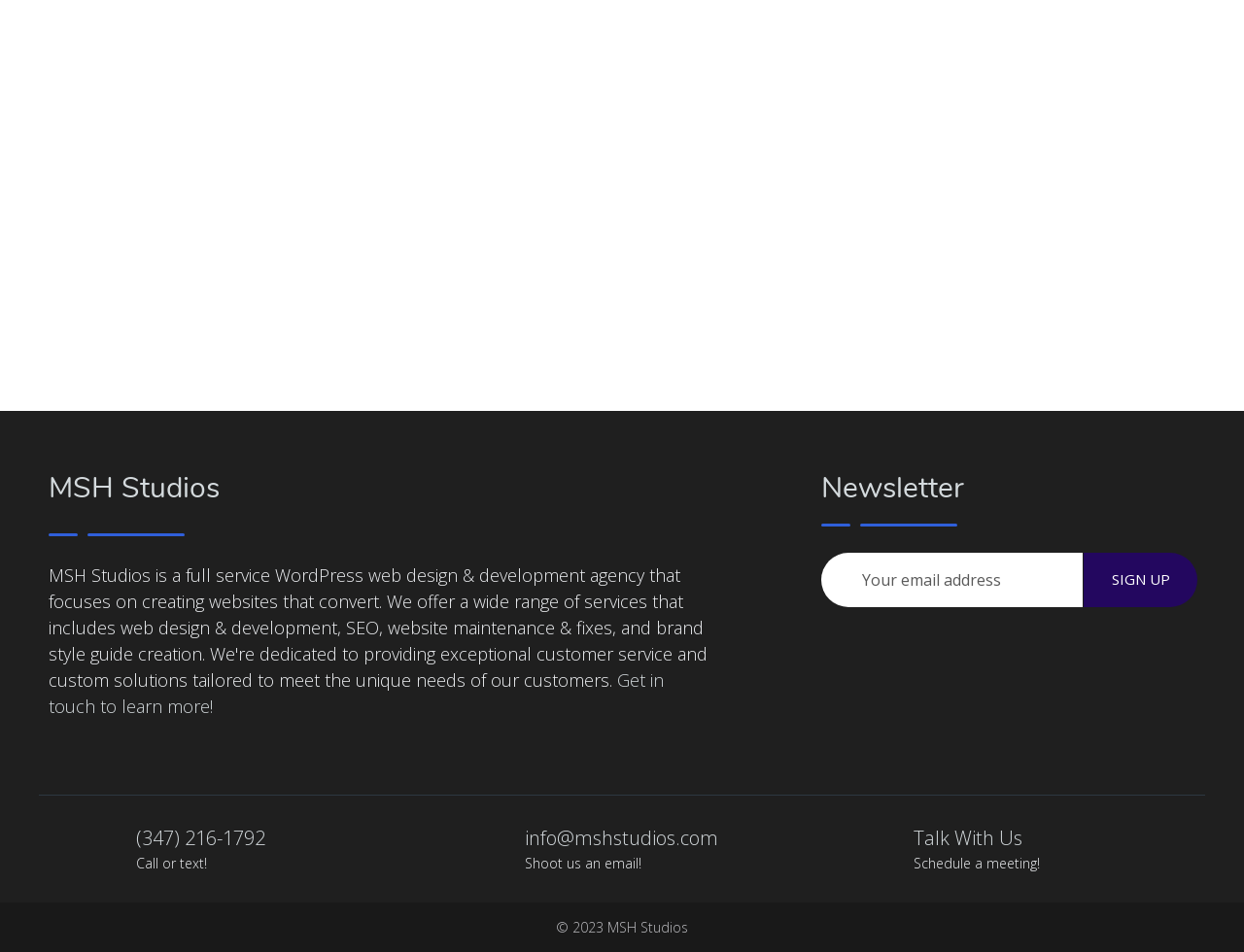What is the company name?
Examine the image and give a concise answer in one word or a short phrase.

MSH Studios